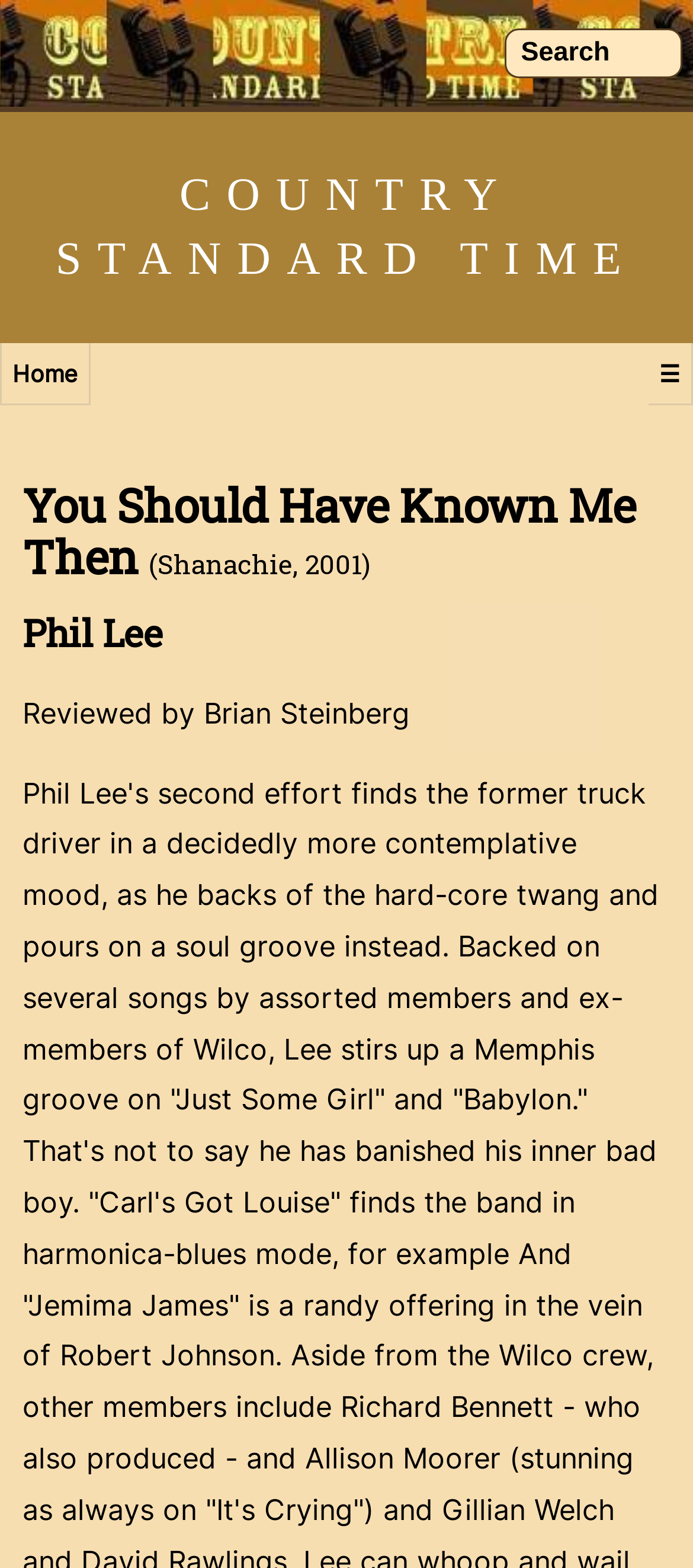Using the details from the image, please elaborate on the following question: What is the release year of the album?

The question is asking for the release year of the album. By examining the webpage, I can see that the heading 'You Should Have Known Me Then (Shanachie, 2001)' is mentioning the release year '2001', so the answer is '2001'.